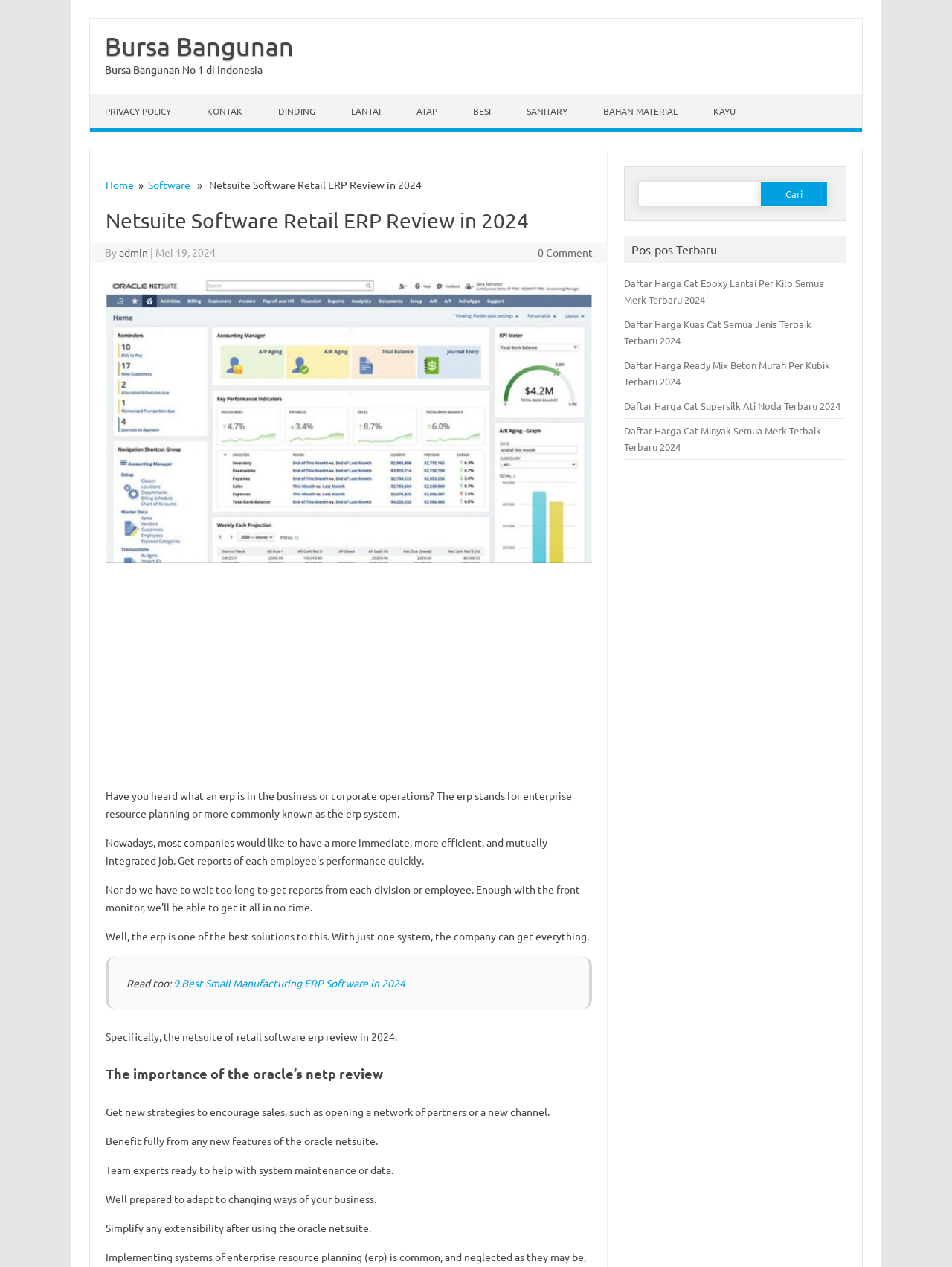What does ERP stand for?
Please use the image to provide an in-depth answer to the question.

The webpage explains that ERP stands for Enterprise Resource Planning, which is also commonly known as the ERP system. This information is provided in the introductory paragraph of the webpage.